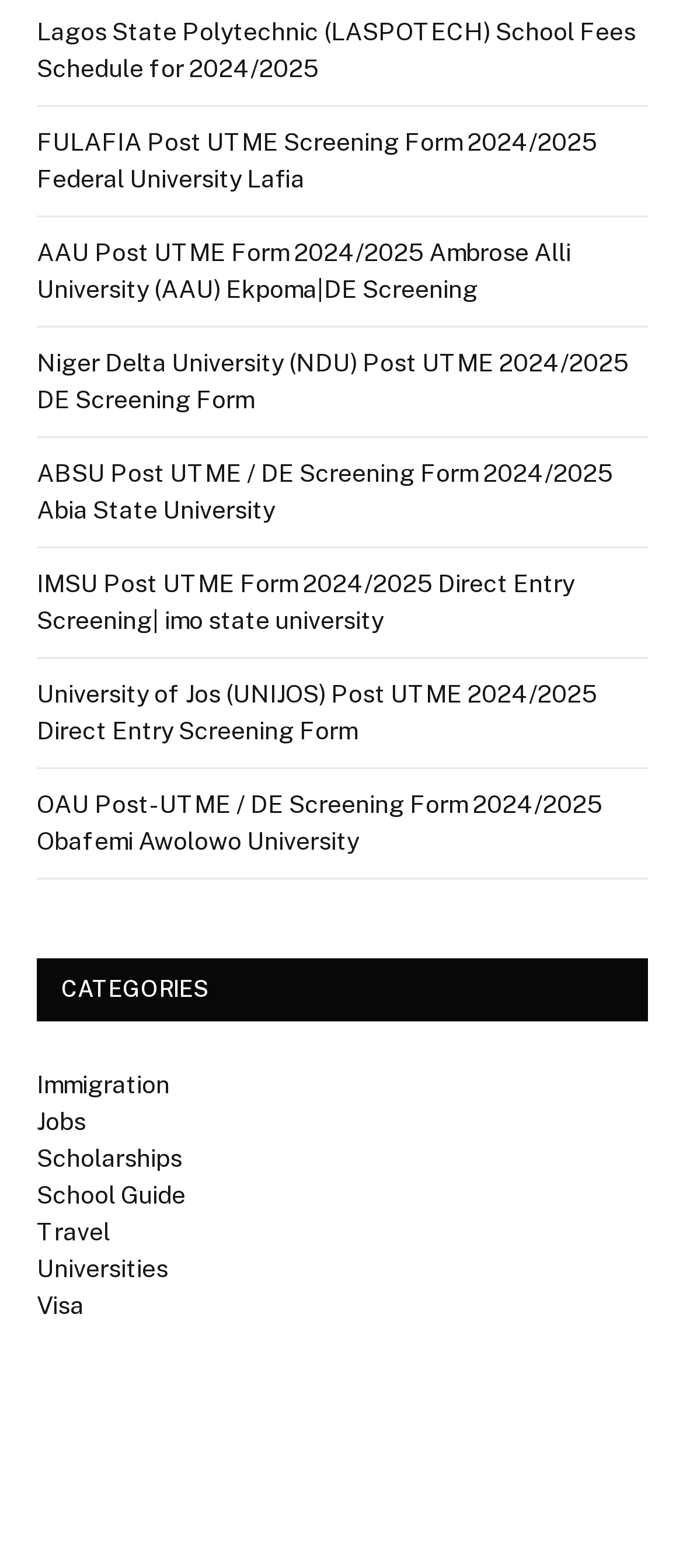Specify the bounding box coordinates of the area that needs to be clicked to achieve the following instruction: "View Lagos State Polytechnic school fees schedule".

[0.054, 0.011, 0.931, 0.052]